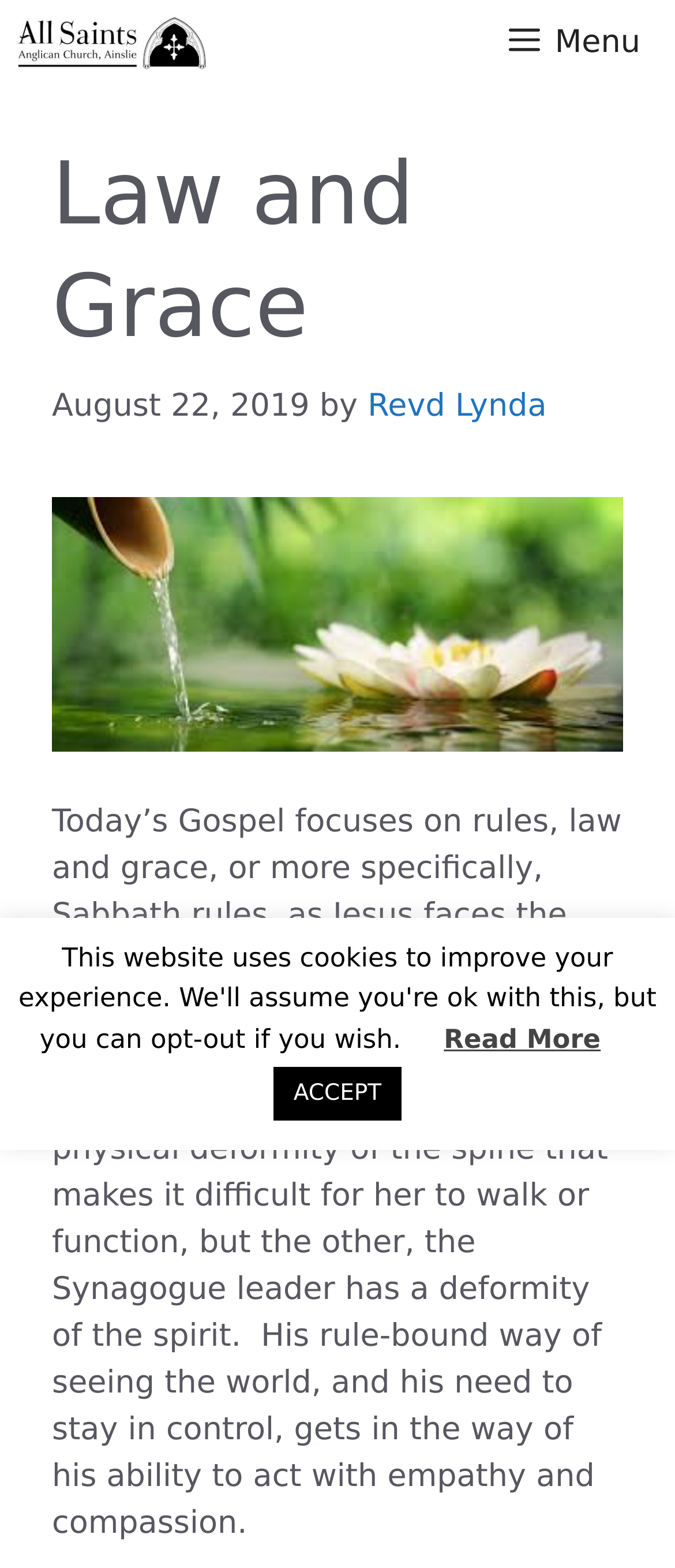Offer an extensive depiction of the webpage and its key elements.

The webpage is about a sermon or gospel discussion, specifically focusing on rules, law, and grace, with an emphasis on Sabbath rules. At the top left of the page, there is a link to "All Saints Ainslie" accompanied by an image with the same name. On the top right, there is a button labeled "Menu" that controls a mobile menu.

Below the menu button, there is a header section that spans most of the page's width. Within this section, there is a heading titled "Law and Grace" followed by a time stamp indicating the date "August 22, 2019". Next to the time stamp, there is a text "by" and a link to "Revd Lynda".

The main content of the page is a paragraph of text that summarizes the gospel discussion. It explains how Jesus faces the question of whether healing on the Sabbath is lawful and introduces two people with deformities, one physical and the other spiritual. This text takes up most of the page's height.

At the bottom of the page, there is a link to "Read More" positioned to the right of center, and a button labeled "ACCEPT" positioned to the left of center.